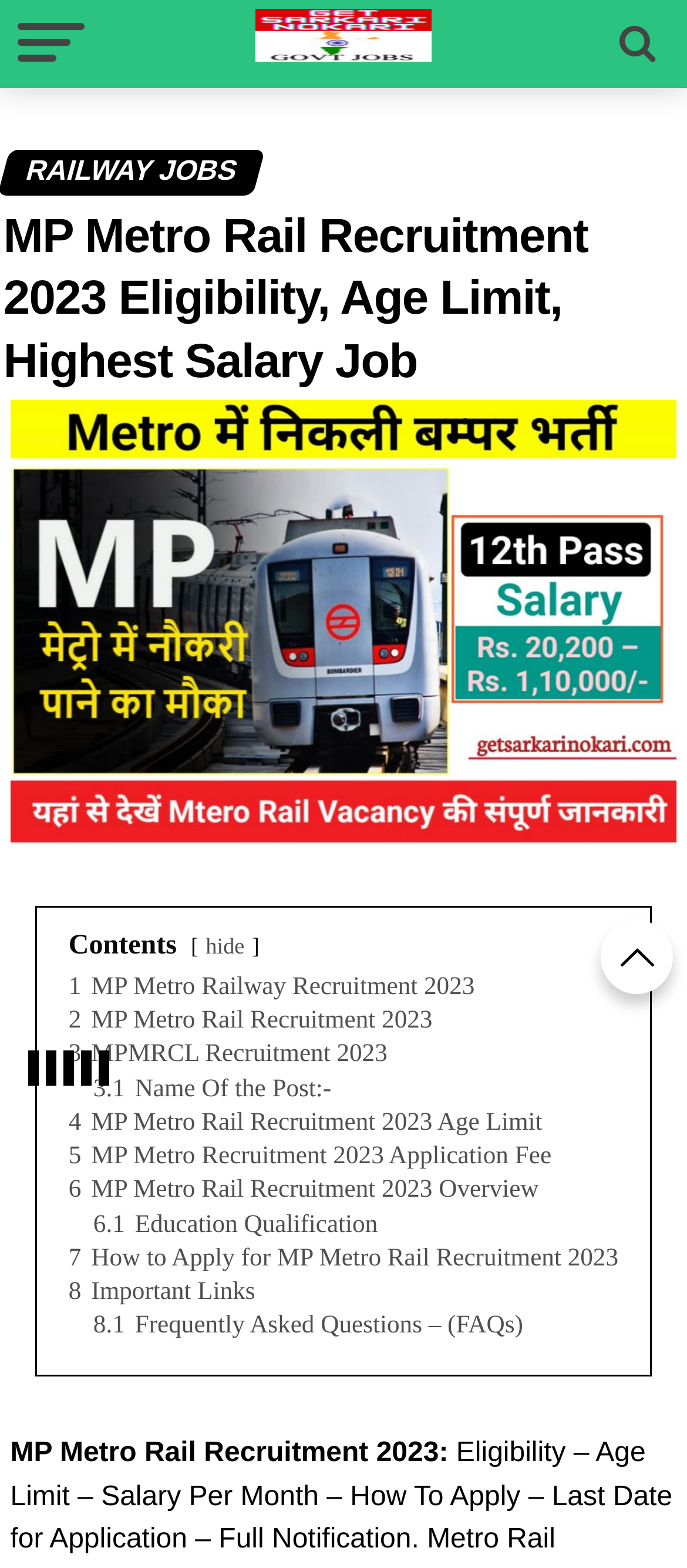Can you locate the main headline on this webpage and provide its text content?

MP Metro Rail Recruitment 2023 Eligibility, Age Limit, Highest Salary Job